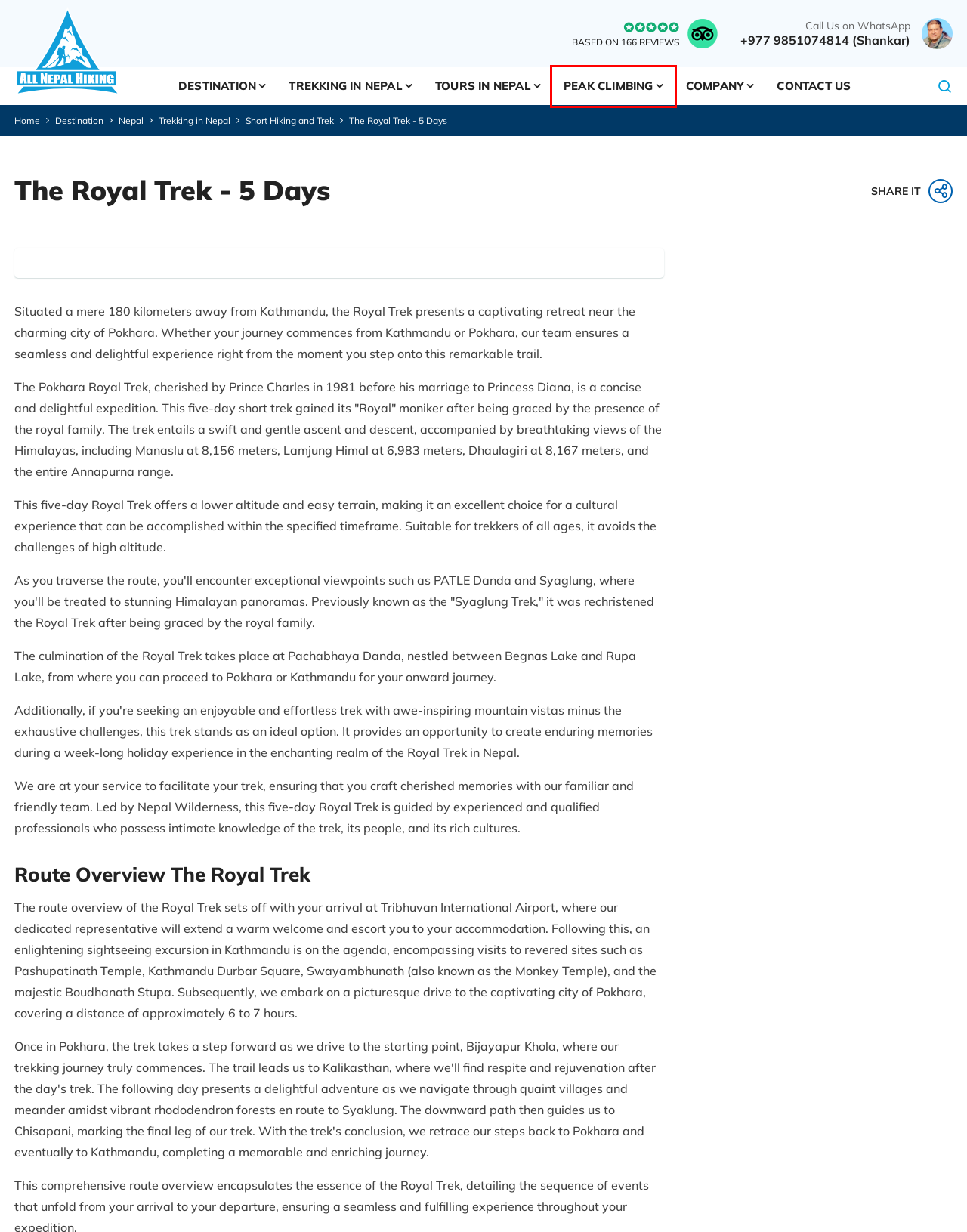You have a screenshot showing a webpage with a red bounding box highlighting an element. Choose the webpage description that best fits the new webpage after clicking the highlighted element. The descriptions are:
A. All Nepal Hiking is 25 years of experience in the adventure holidays.
B. Nepal
C. Destination
D. Contact Us | All Nepal Hiking
E. Peak Climbing
F. Short Hiking and Trek
G. Tour in Nepal
H. Trekking in Nepal

E